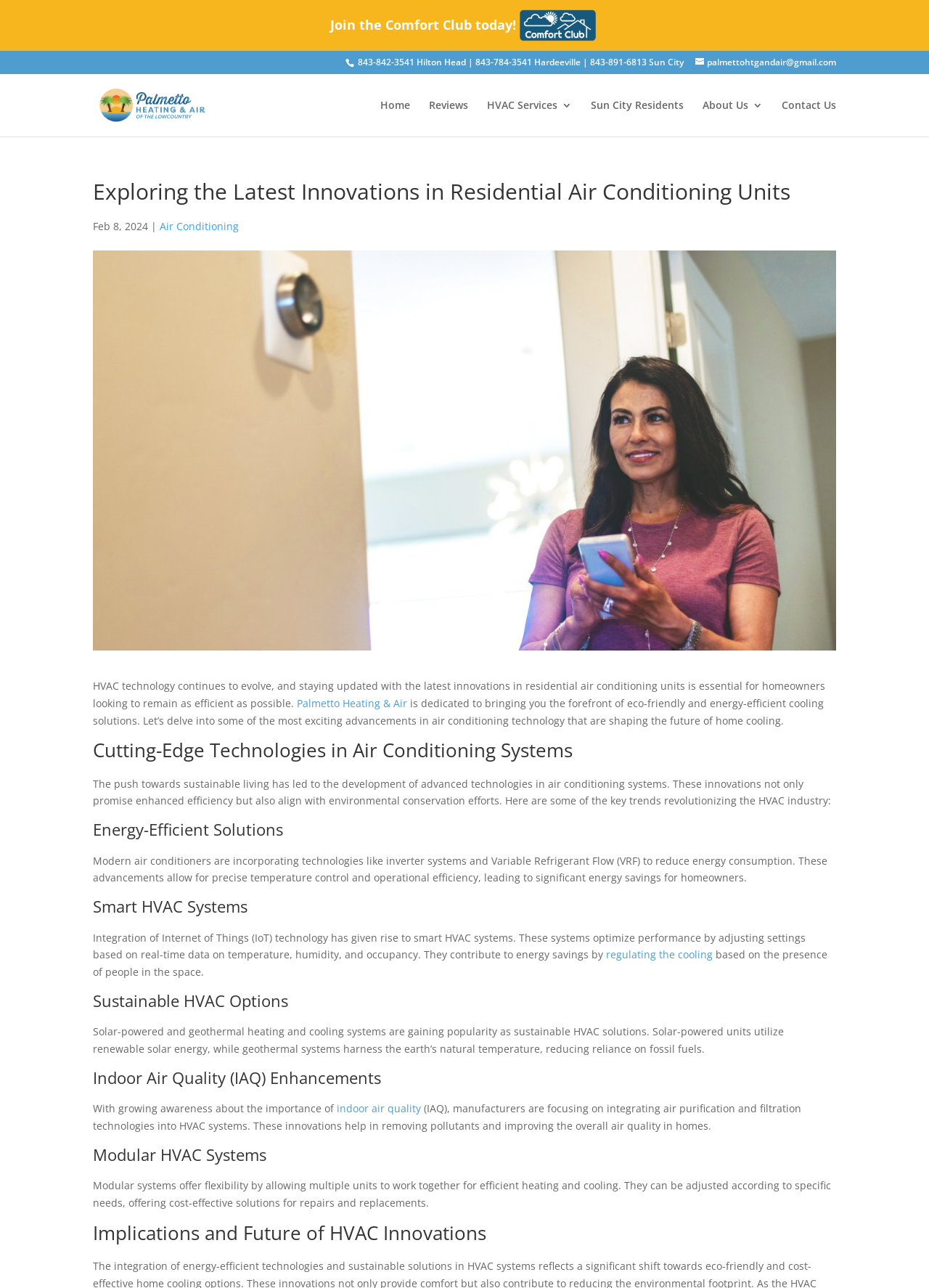Locate the bounding box coordinates of the region to be clicked to comply with the following instruction: "read more about Rep. Charlie Bass: State’s Republicans Should Stay True To Party’s Environmental Roots". The coordinates must be four float numbers between 0 and 1, in the form [left, top, right, bottom].

None